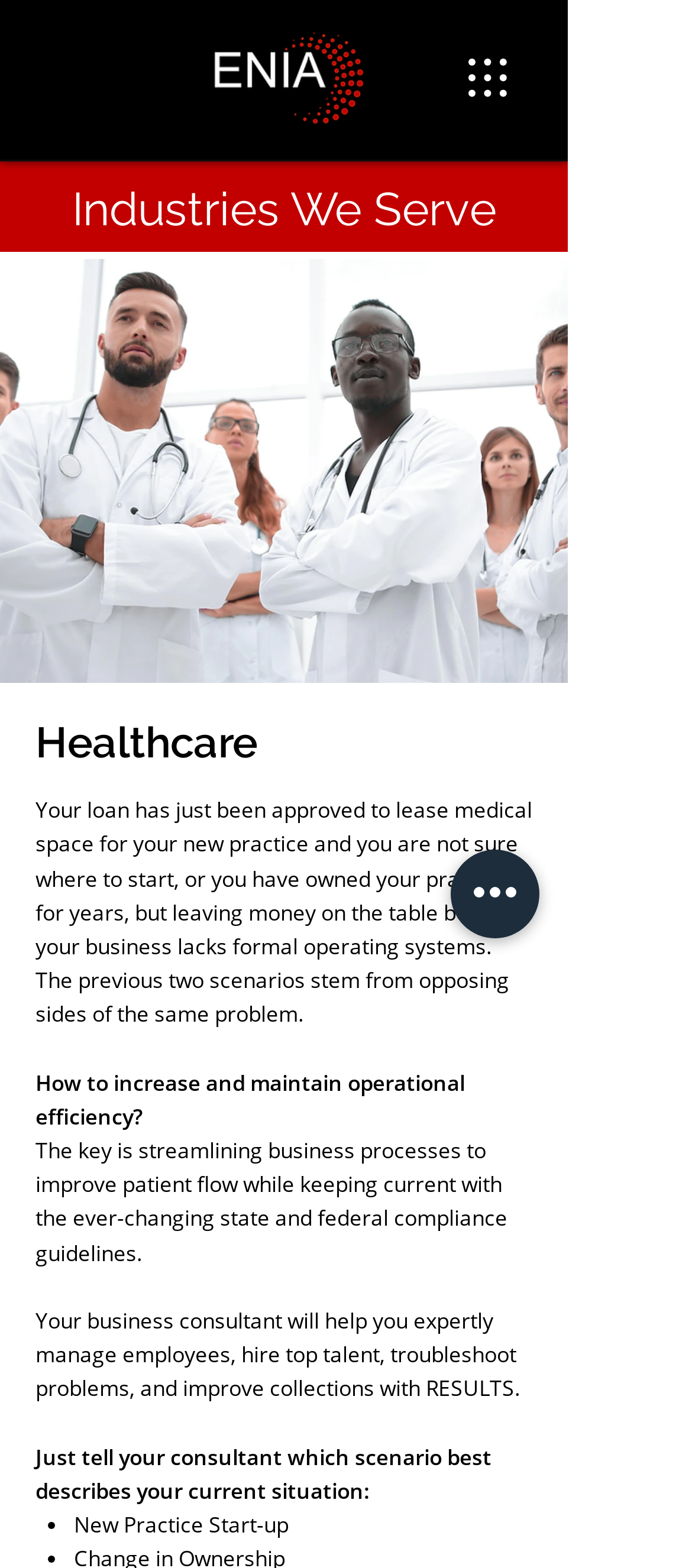Extract the bounding box coordinates of the UI element described: "aria-label="Open navigation menu"". Provide the coordinates in the format [left, top, right, bottom] with values ranging from 0 to 1.

[0.641, 0.021, 0.769, 0.078]